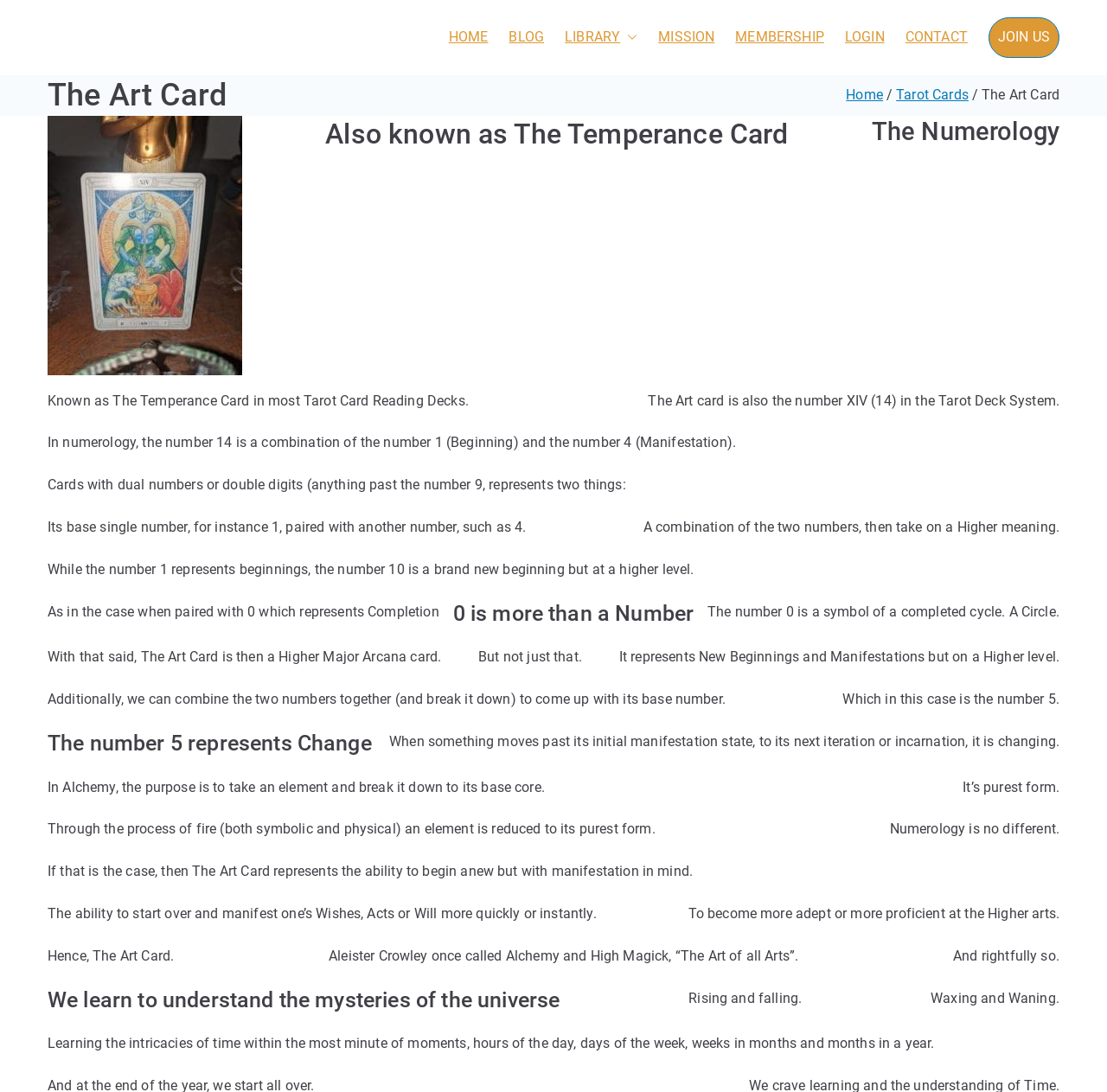Find the bounding box coordinates of the element to click in order to complete this instruction: "Click on the CONTACT link". The bounding box coordinates must be four float numbers between 0 and 1, denoted as [left, top, right, bottom].

[0.818, 0.023, 0.874, 0.046]